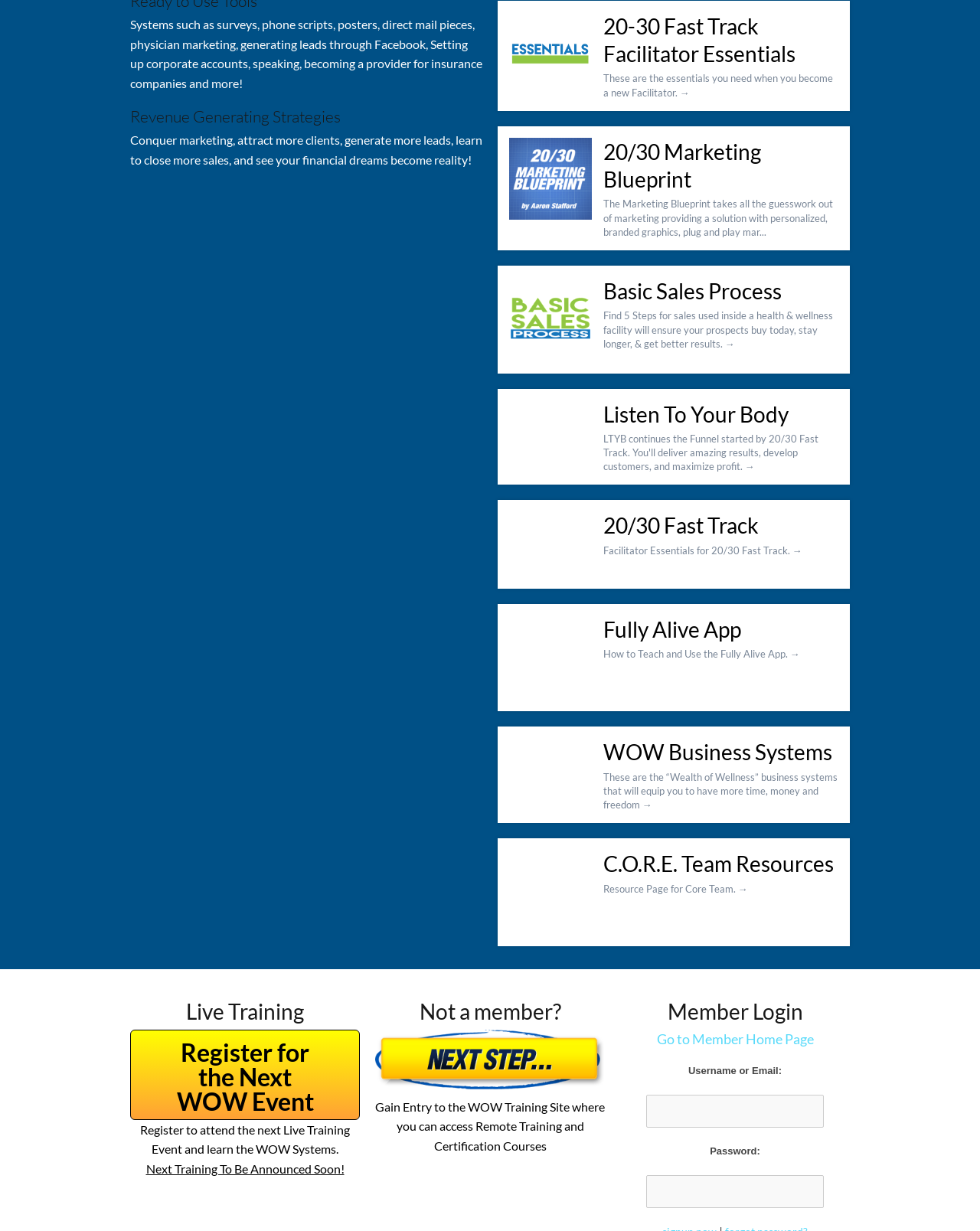Utilize the information from the image to answer the question in detail:
What is the main topic of this webpage?

The main topic of this webpage is 'Revenue Generating Strategies' because the heading 'Revenue Generating Strategies' is prominently displayed at the top of the page, and the content below it discusses various strategies for generating revenue.